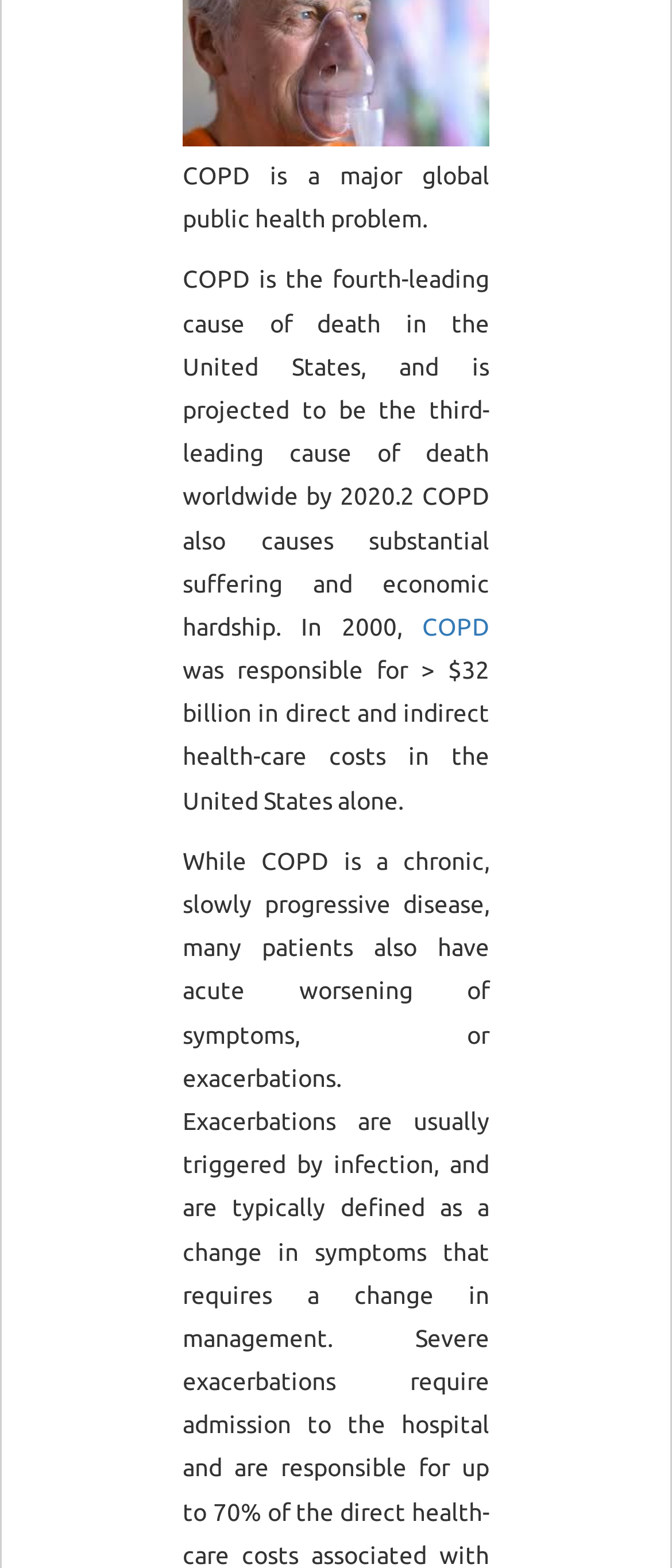From the element description: "Erectile Dysfunction", extract the bounding box coordinates of the UI element. The coordinates should be expressed as four float numbers between 0 and 1, in the order [left, top, right, bottom].

[0.077, 0.645, 0.449, 0.664]